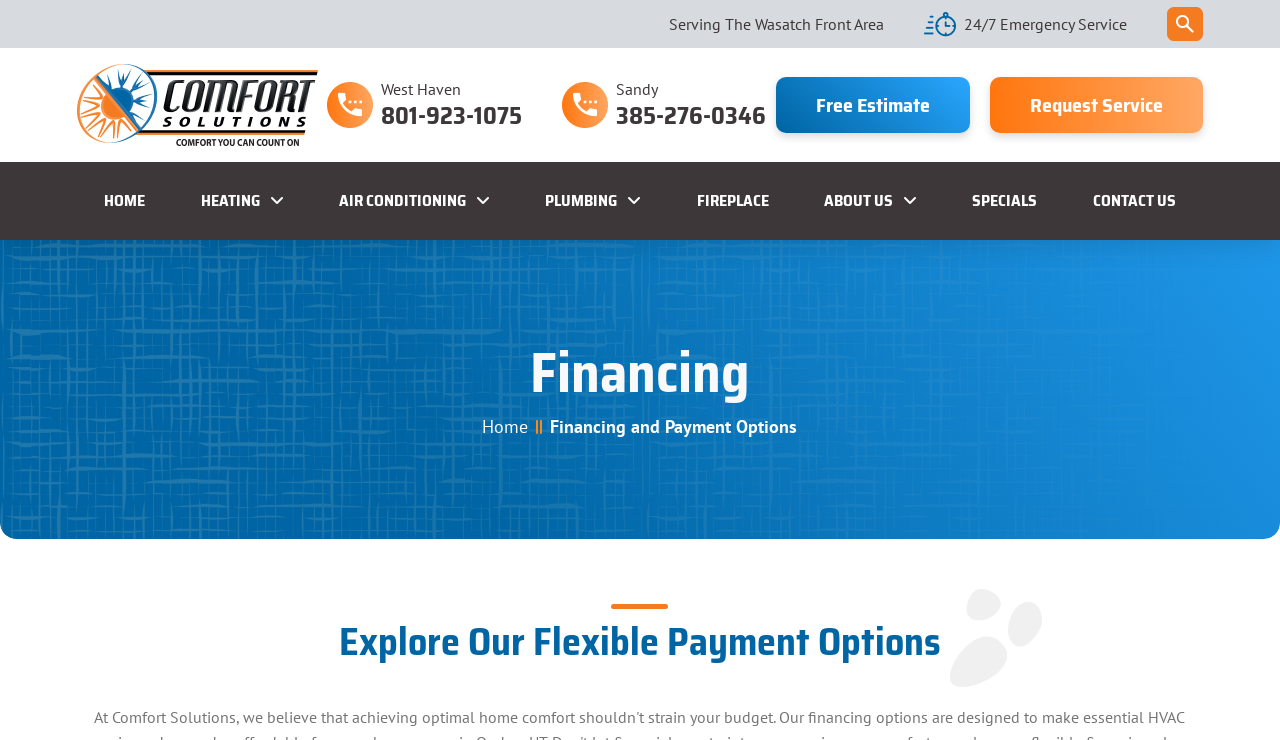Identify the bounding box coordinates of the clickable region necessary to fulfill the following instruction: "Request a free estimate". The bounding box coordinates should be four float numbers between 0 and 1, i.e., [left, top, right, bottom].

[0.606, 0.104, 0.758, 0.18]